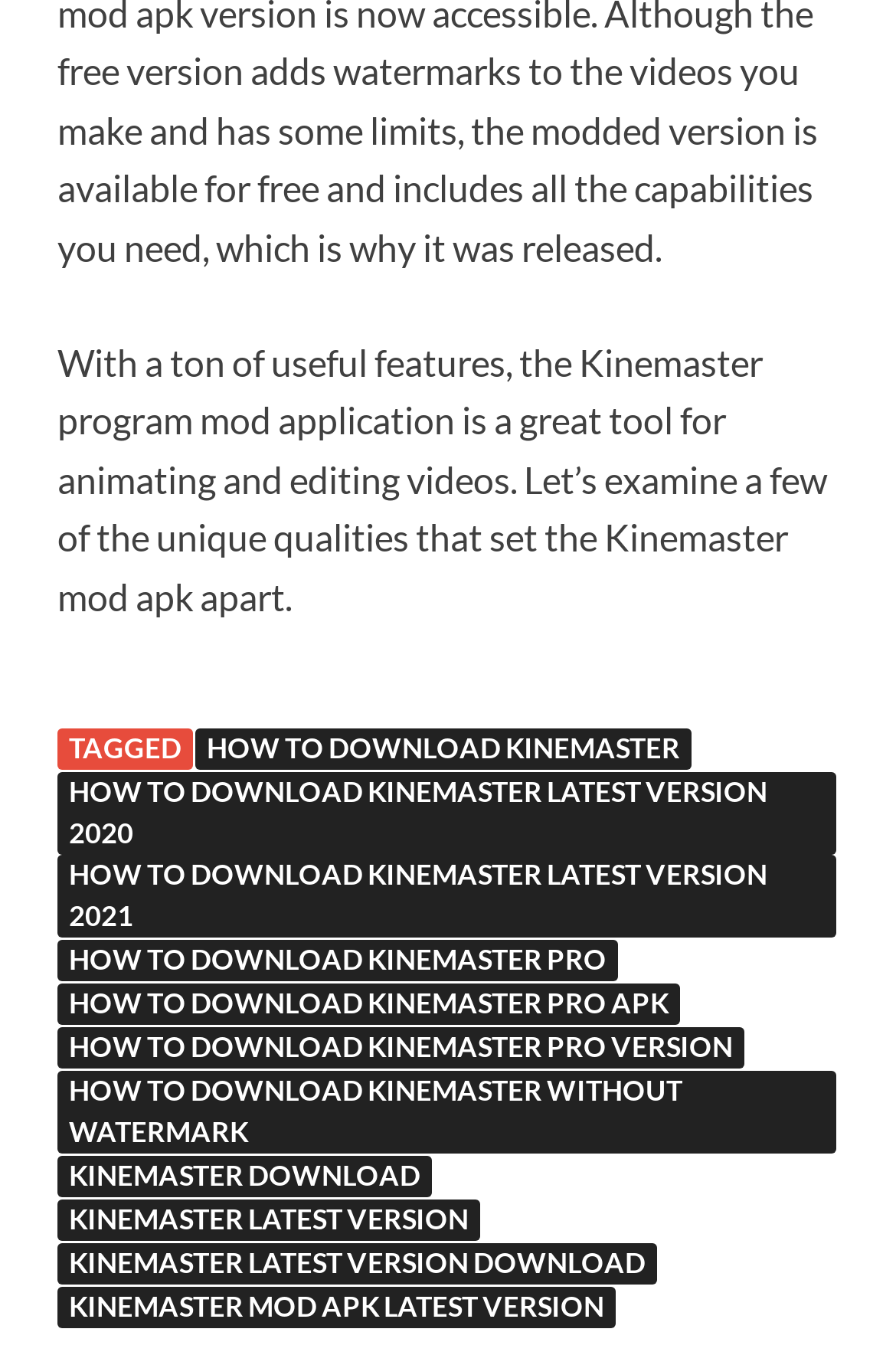What is the purpose of the links in the footer?
Please answer the question with a detailed and comprehensive explanation.

The links in the footer section of the webpage are related to downloading Kinemaster, including different versions and tutorials, suggesting that the purpose of these links is to provide users with resources to download and use Kinemaster.